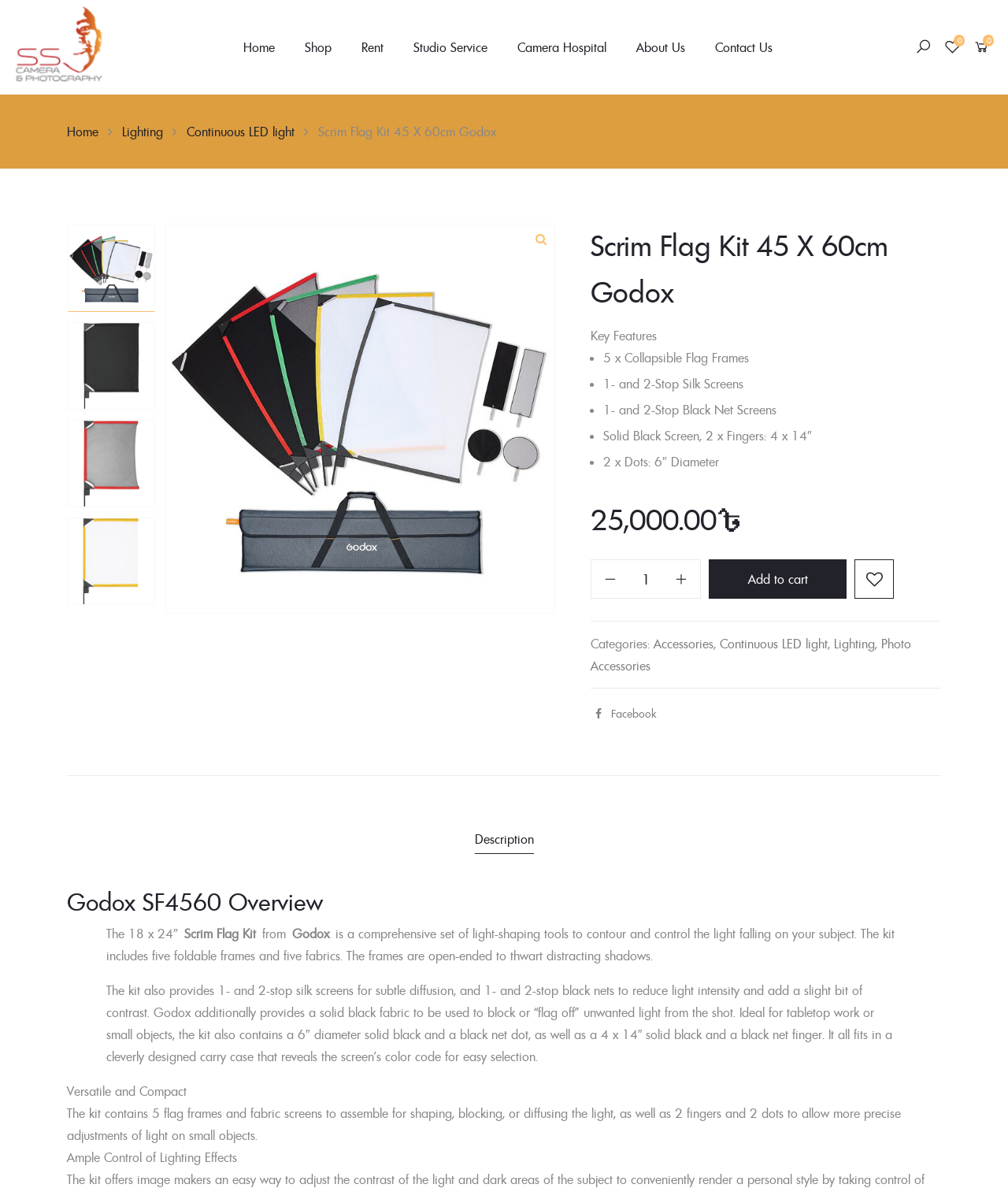Identify the bounding box coordinates of the element to click to follow this instruction: 'Increase the quantity of 'Scrim Flag Kit 45 X 60cm Godox''. Ensure the coordinates are four float values between 0 and 1, provided as [left, top, right, bottom].

[0.586, 0.471, 0.695, 0.504]